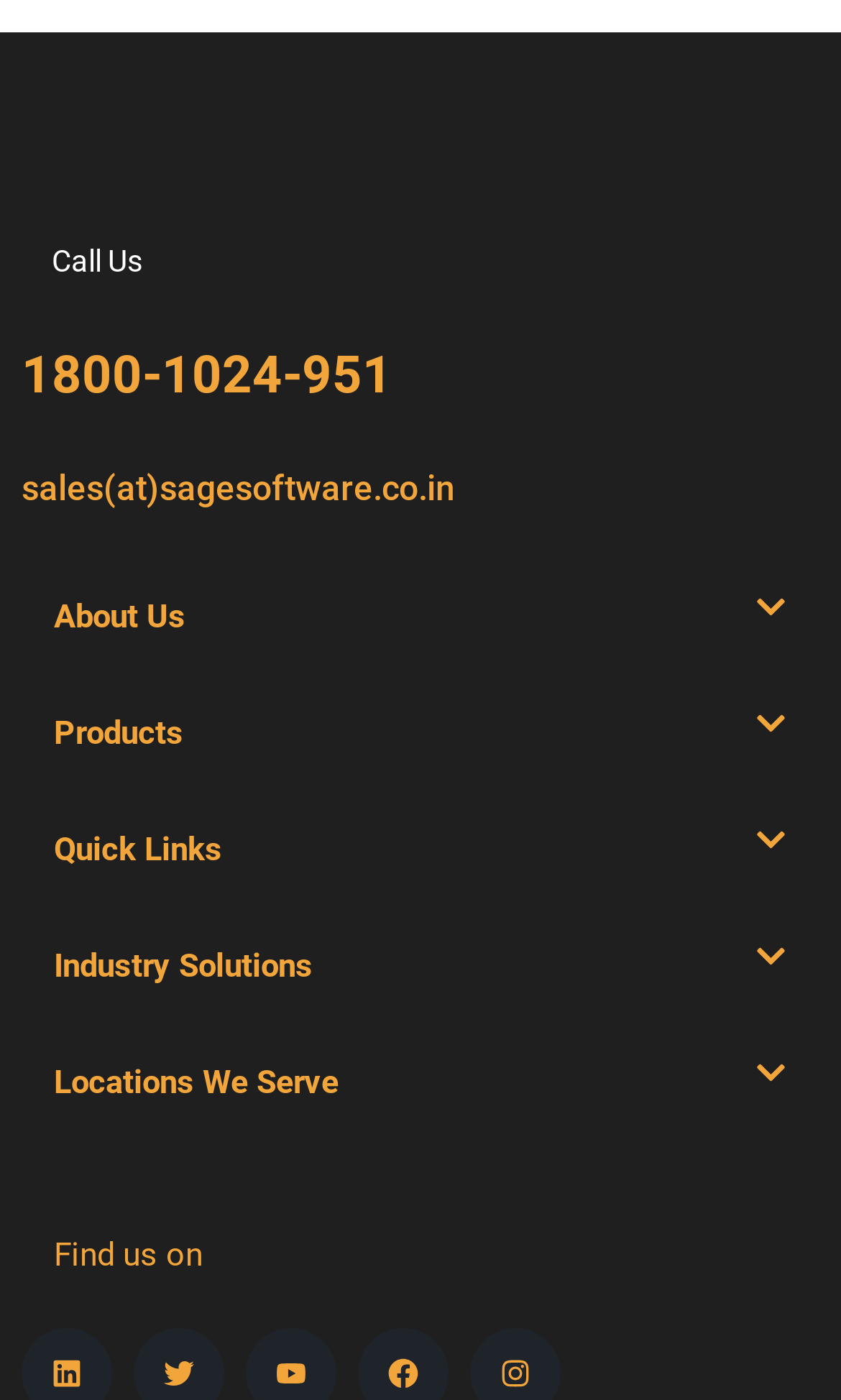Find the bounding box coordinates for the area that must be clicked to perform this action: "Click the 'About Us' button".

[0.026, 0.399, 0.974, 0.482]